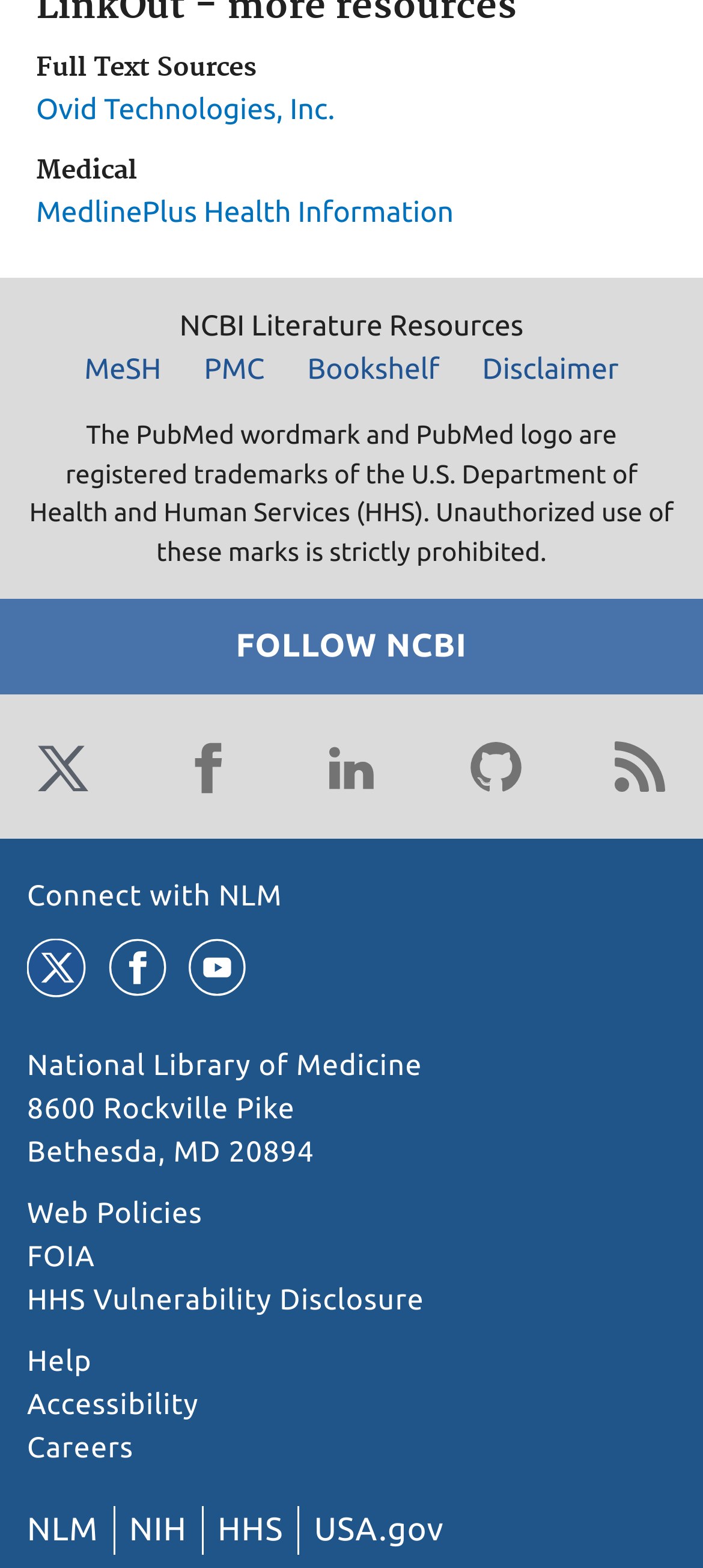Find the bounding box coordinates of the clickable area that will achieve the following instruction: "Follow NCBI on Twitter".

[0.038, 0.466, 0.141, 0.512]